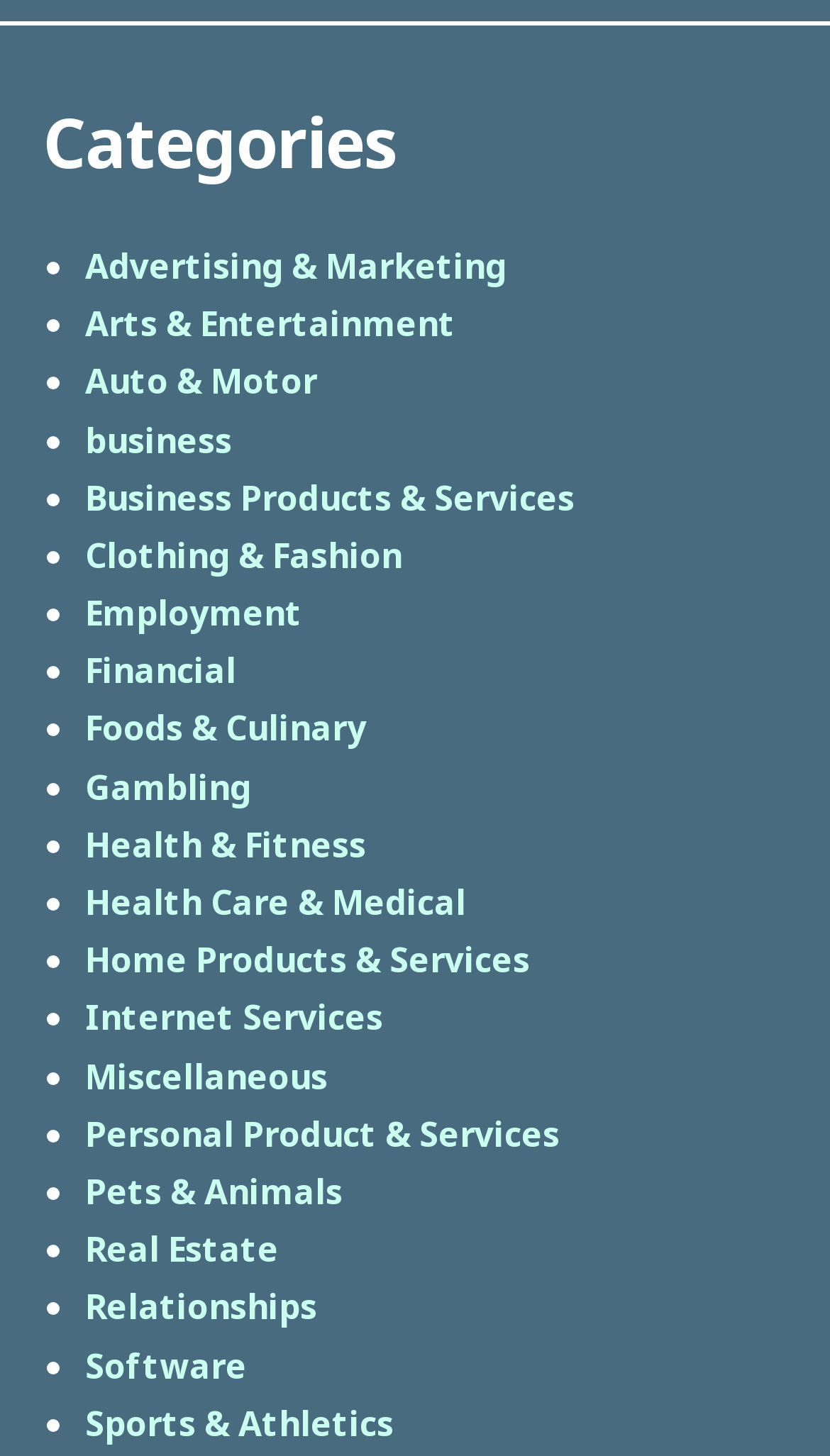Please mark the clickable region by giving the bounding box coordinates needed to complete this instruction: "Browse Sports & Athletics".

[0.103, 0.961, 0.474, 0.993]